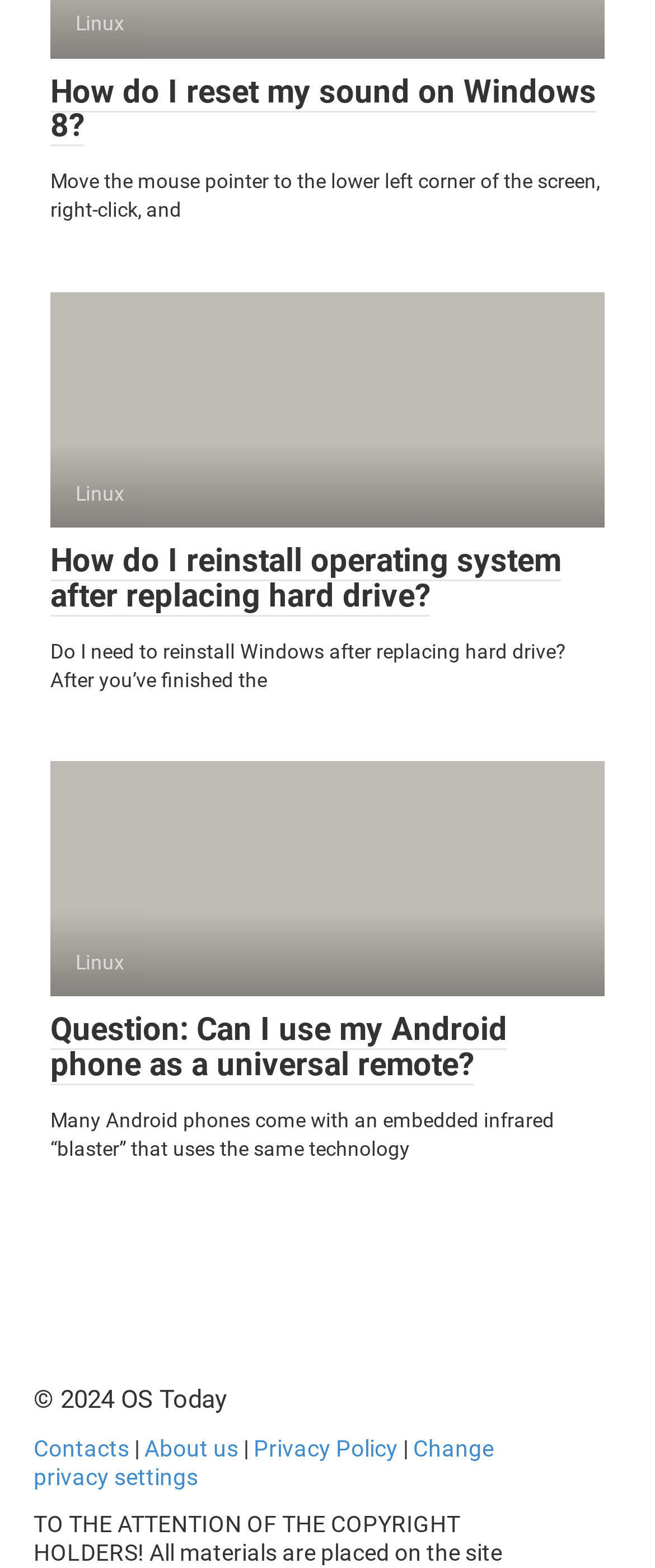Could you determine the bounding box coordinates of the clickable element to complete the instruction: "Learn about using an Android phone as a universal remote"? Provide the coordinates as four float numbers between 0 and 1, i.e., [left, top, right, bottom].

[0.077, 0.644, 0.774, 0.692]